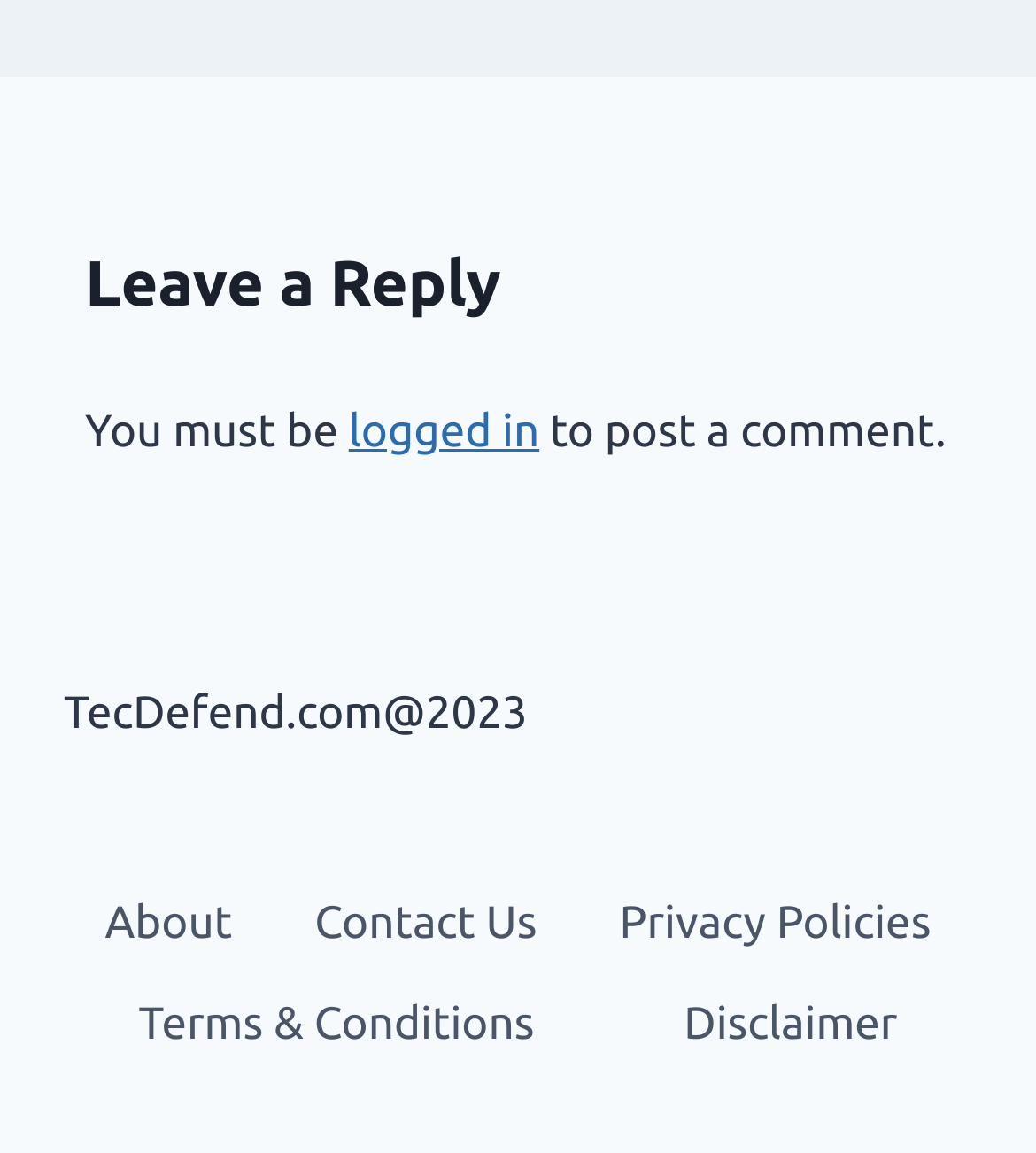Utilize the details in the image to give a detailed response to the question: What is the last link in the footer navigation?

The last link in the footer navigation is 'Disclaimer', which is located at the bottom right of the footer section. This link is likely to navigate to a page that outlines the website's disclaimer policies.